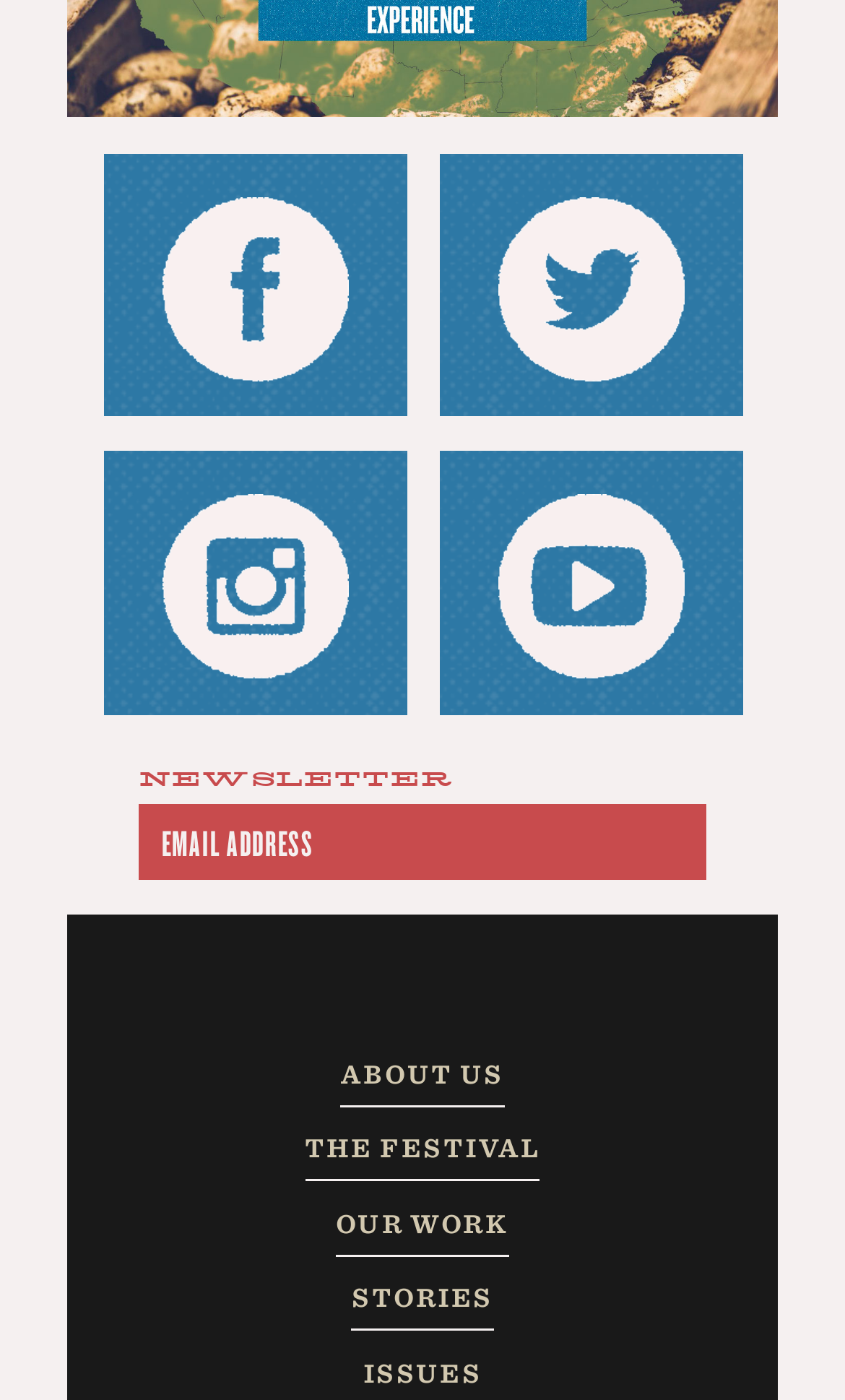Identify the bounding box coordinates for the element you need to click to achieve the following task: "Visit our YouTube channel". Provide the bounding box coordinates as four float numbers between 0 and 1, in the form [left, top, right, bottom].

[0.521, 0.322, 0.88, 0.51]